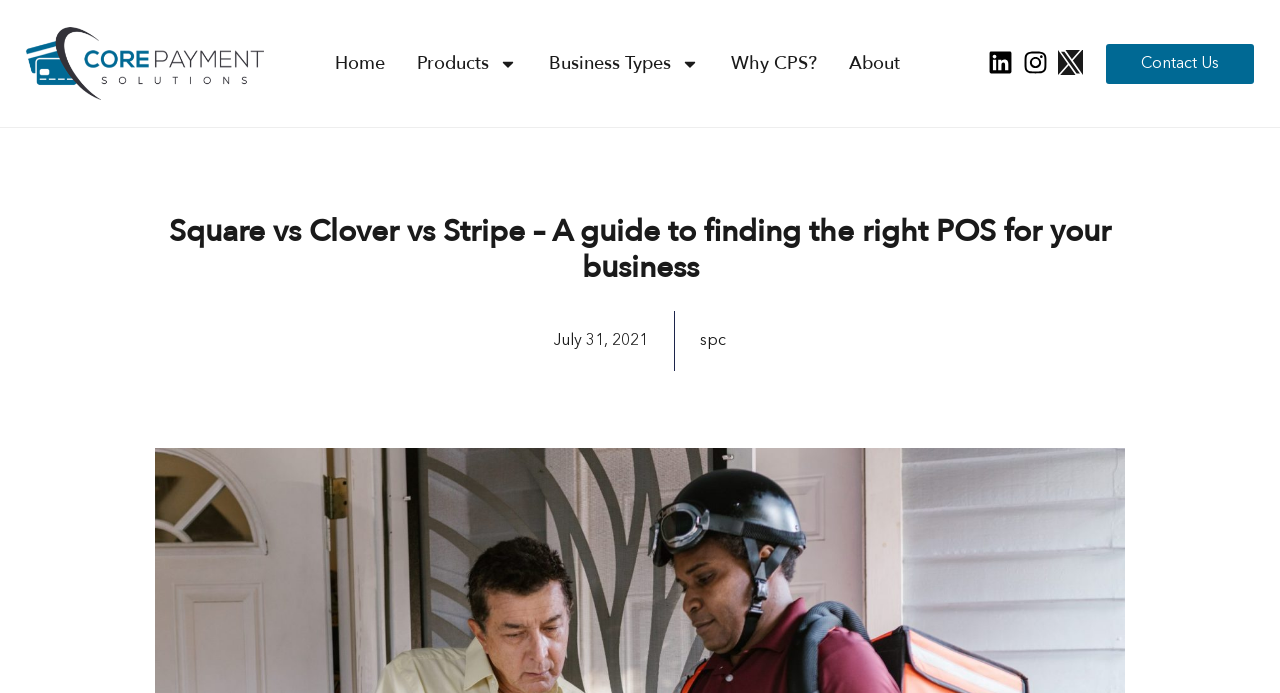Please determine the bounding box coordinates of the area that needs to be clicked to complete this task: 'View Products'. The coordinates must be four float numbers between 0 and 1, formatted as [left, top, right, bottom].

[0.326, 0.063, 0.404, 0.12]